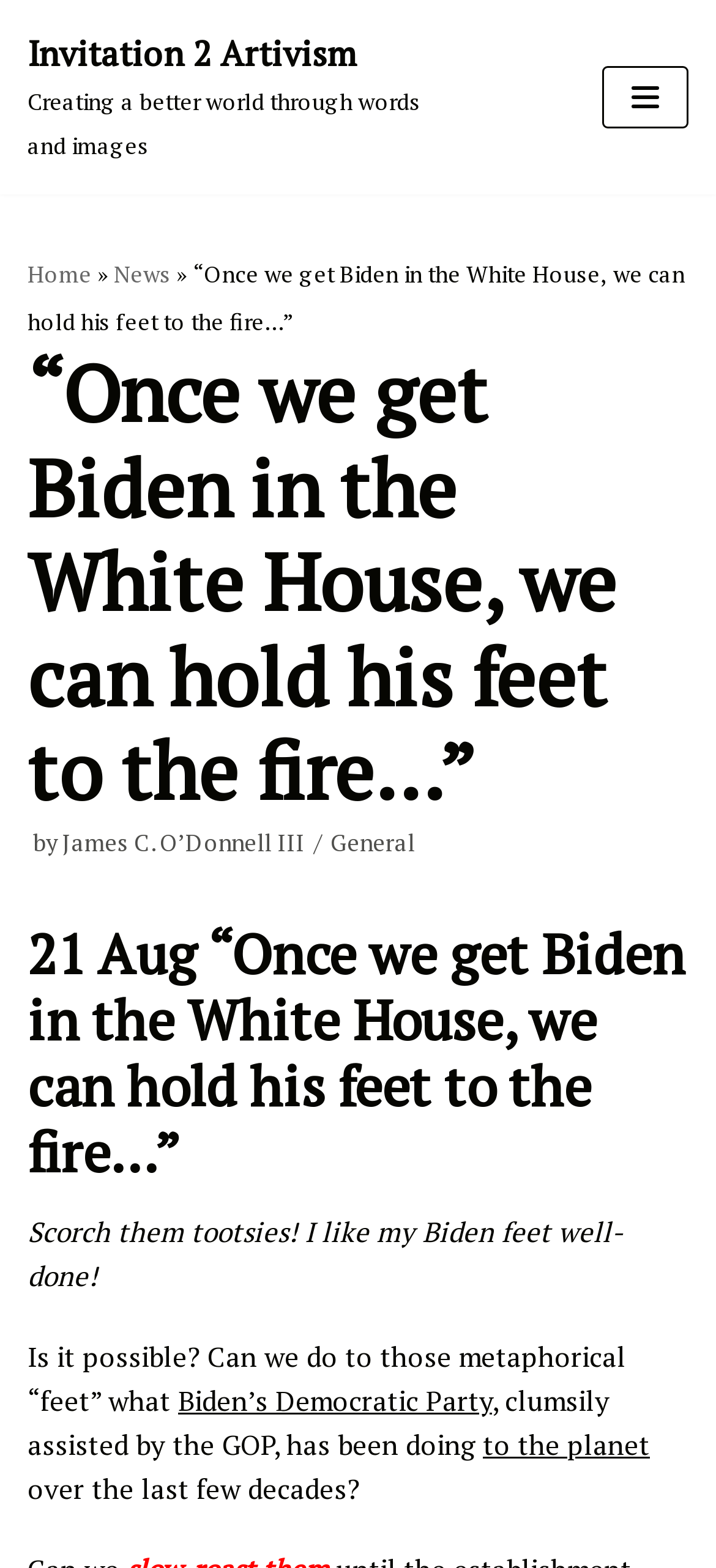What is the name of the author of the article? Look at the image and give a one-word or short phrase answer.

James C. O’Donnell III